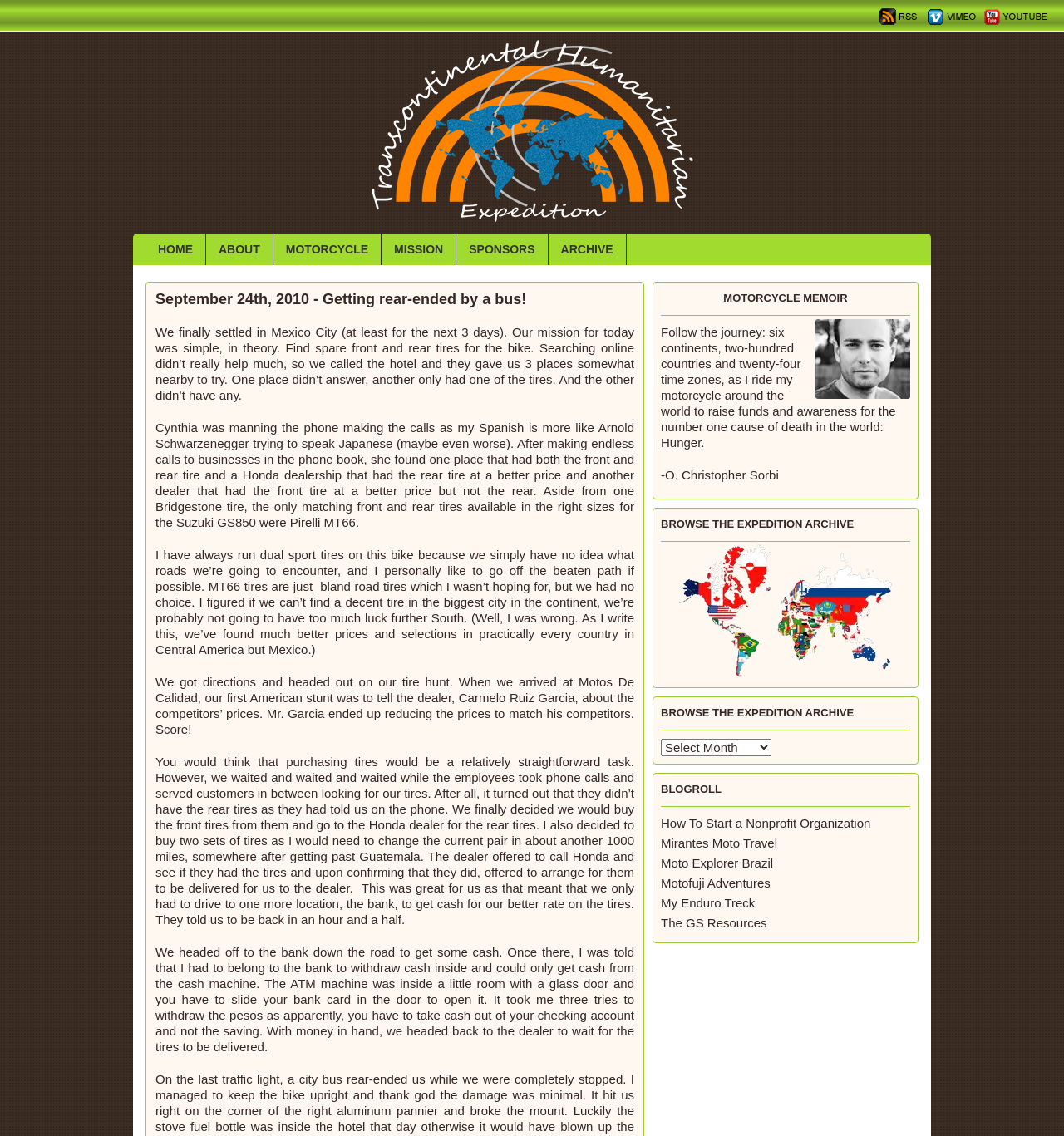What is the name of the motorcycle model?
Answer the question with a detailed and thorough explanation.

The name of the motorcycle model can be found in the text where it is written 'Aside from one Bridgestone tire, the only matching front and rear tires available in the right sizes for the Suzuki GS850 were Pirelli MT66.'